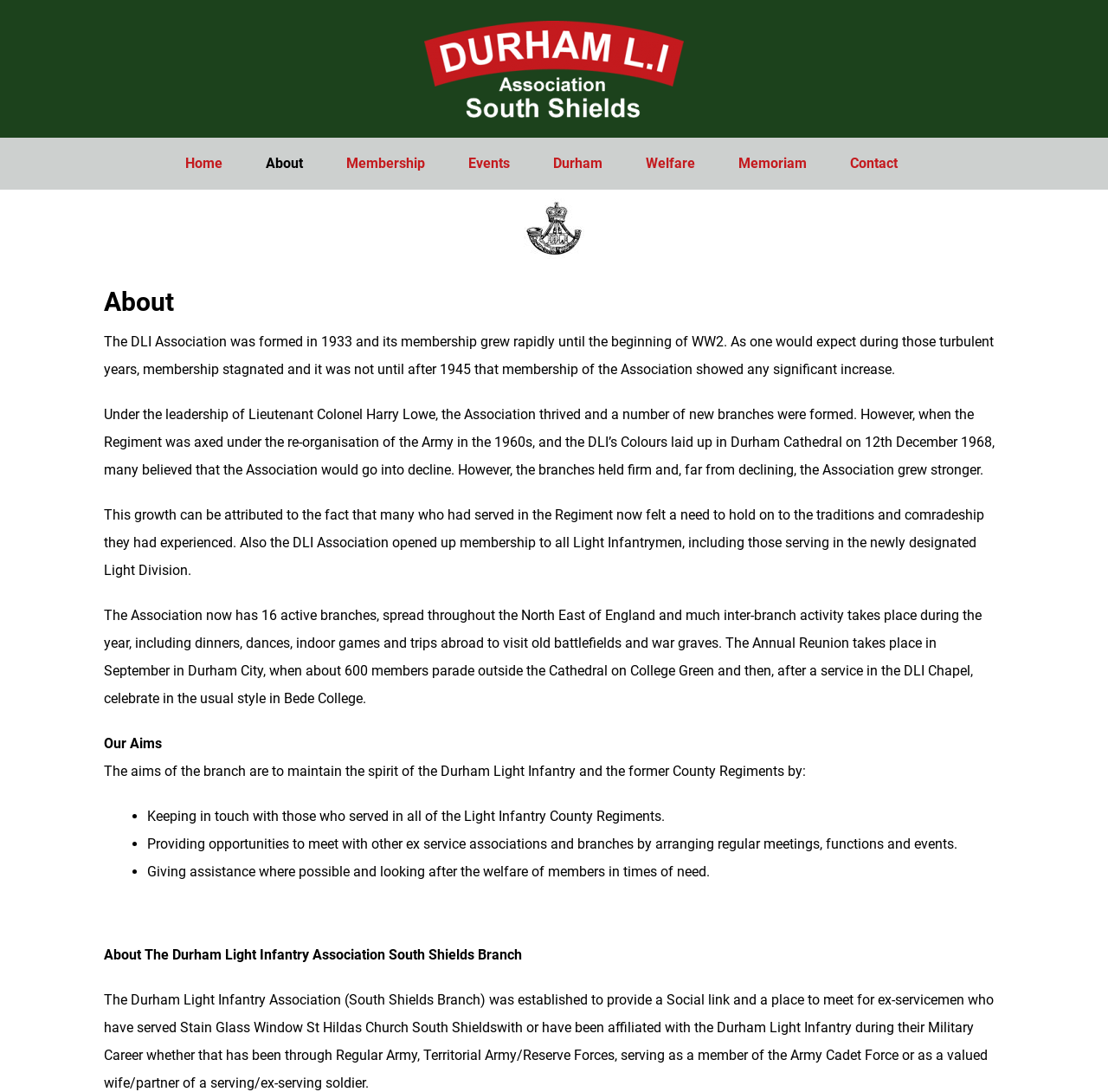Specify the bounding box coordinates for the region that must be clicked to perform the given instruction: "Filter by Open Source".

None